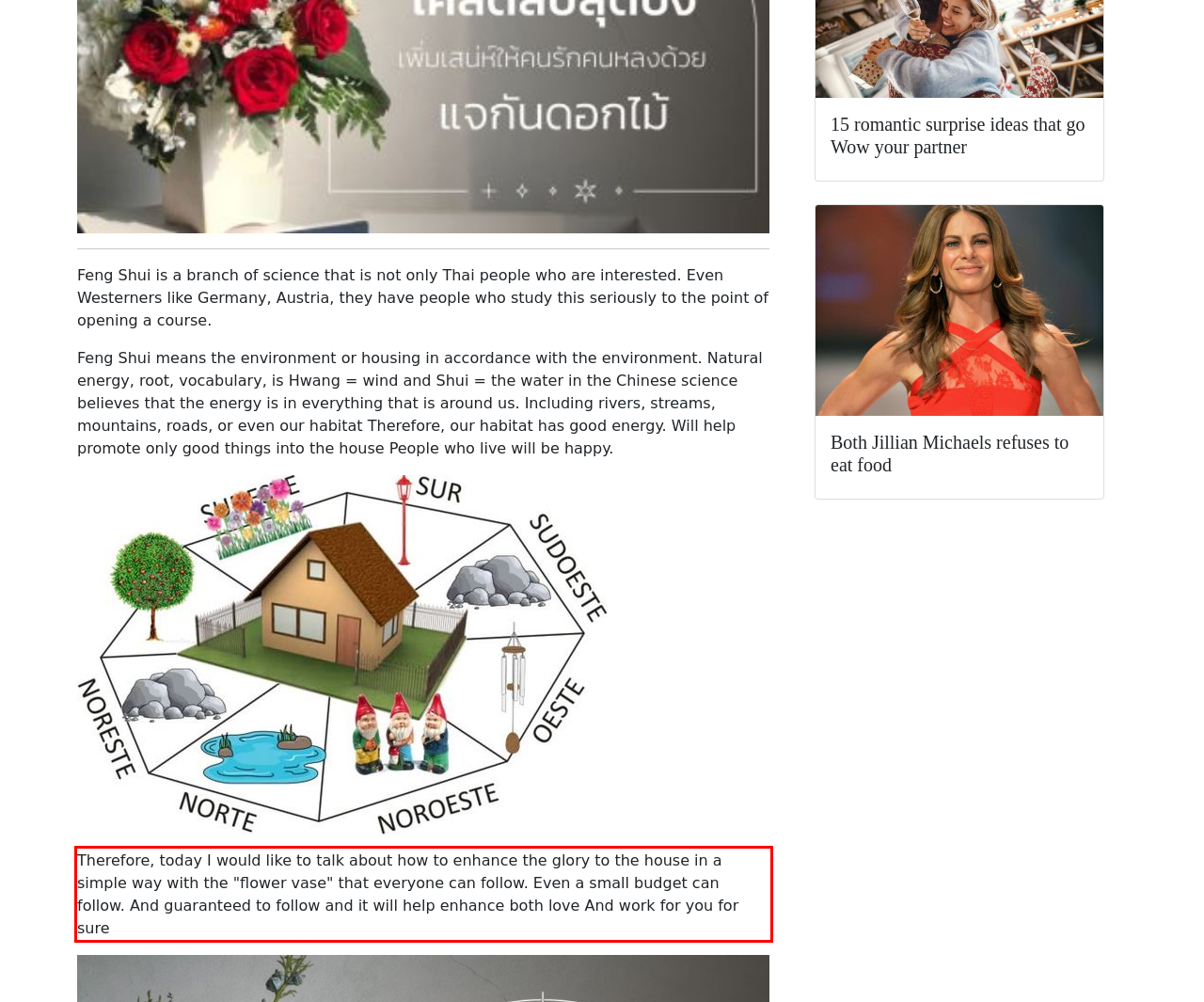Within the provided webpage screenshot, find the red rectangle bounding box and perform OCR to obtain the text content.

Therefore, today I would like to talk about how to enhance the glory to the house in a simple way with the "flower vase" that everyone can follow. Even a small budget can follow. And guaranteed to follow and it will help enhance both love And work for you for sure